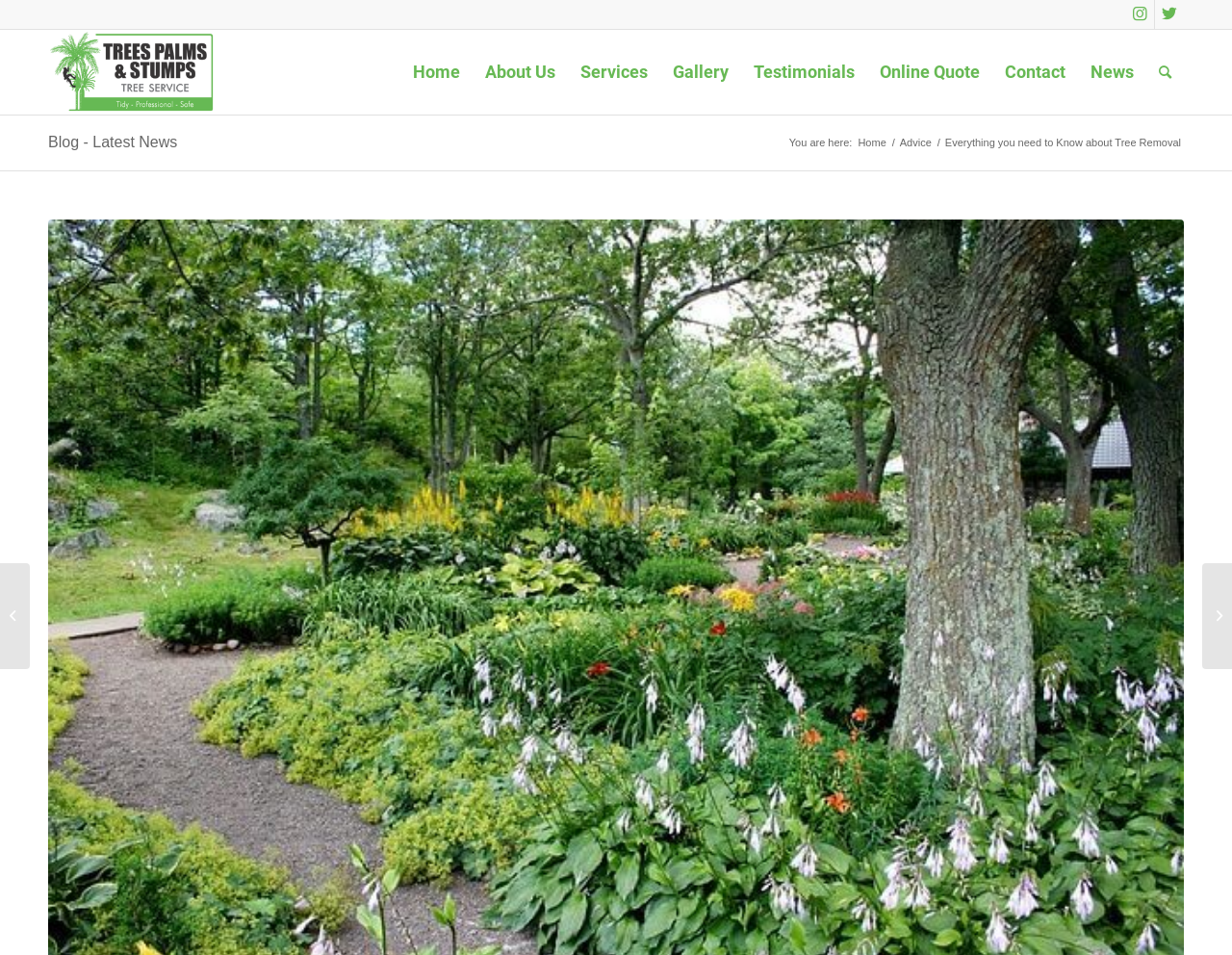How many social media links are available?
Based on the visual, give a brief answer using one word or a short phrase.

3